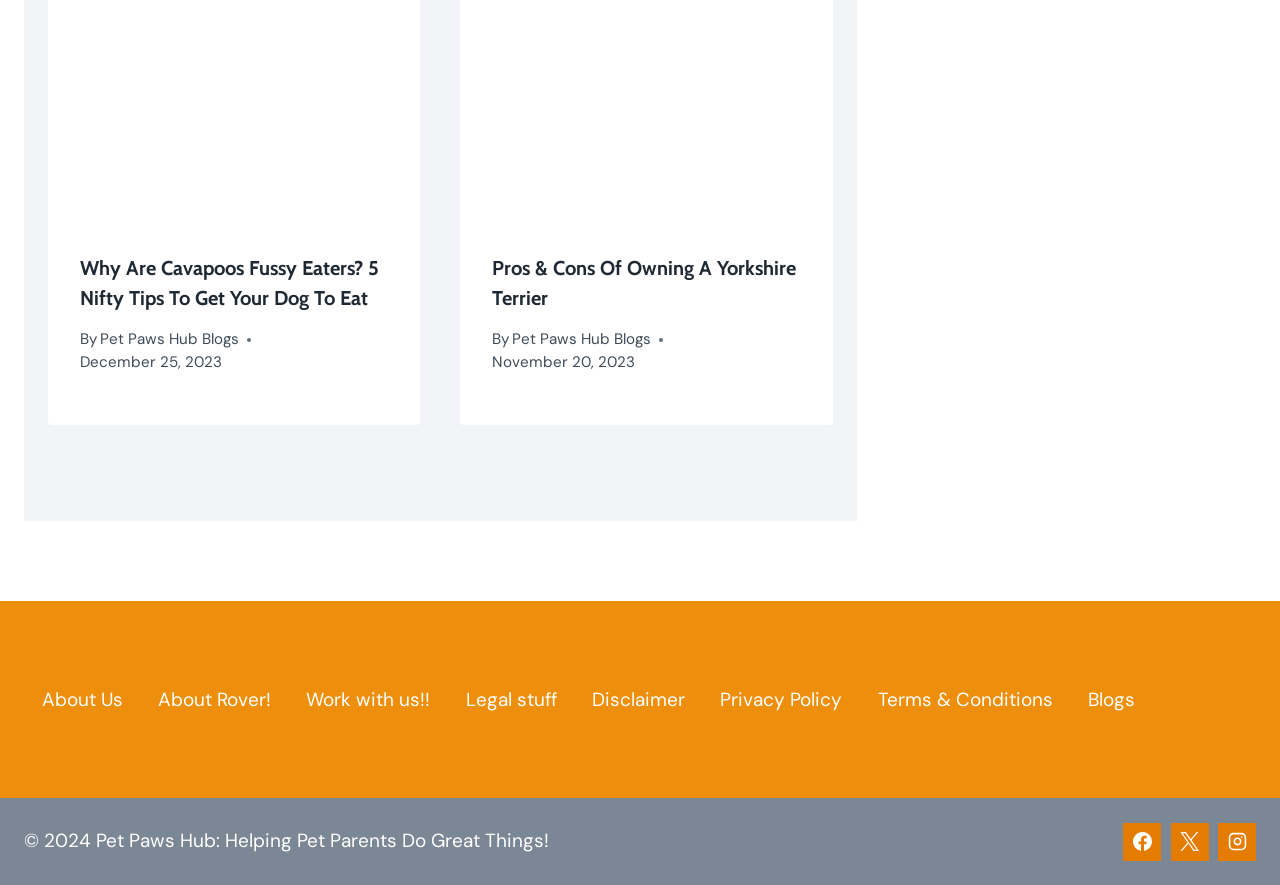What is the copyright year of Pet Paws Hub? Analyze the screenshot and reply with just one word or a short phrase.

2024